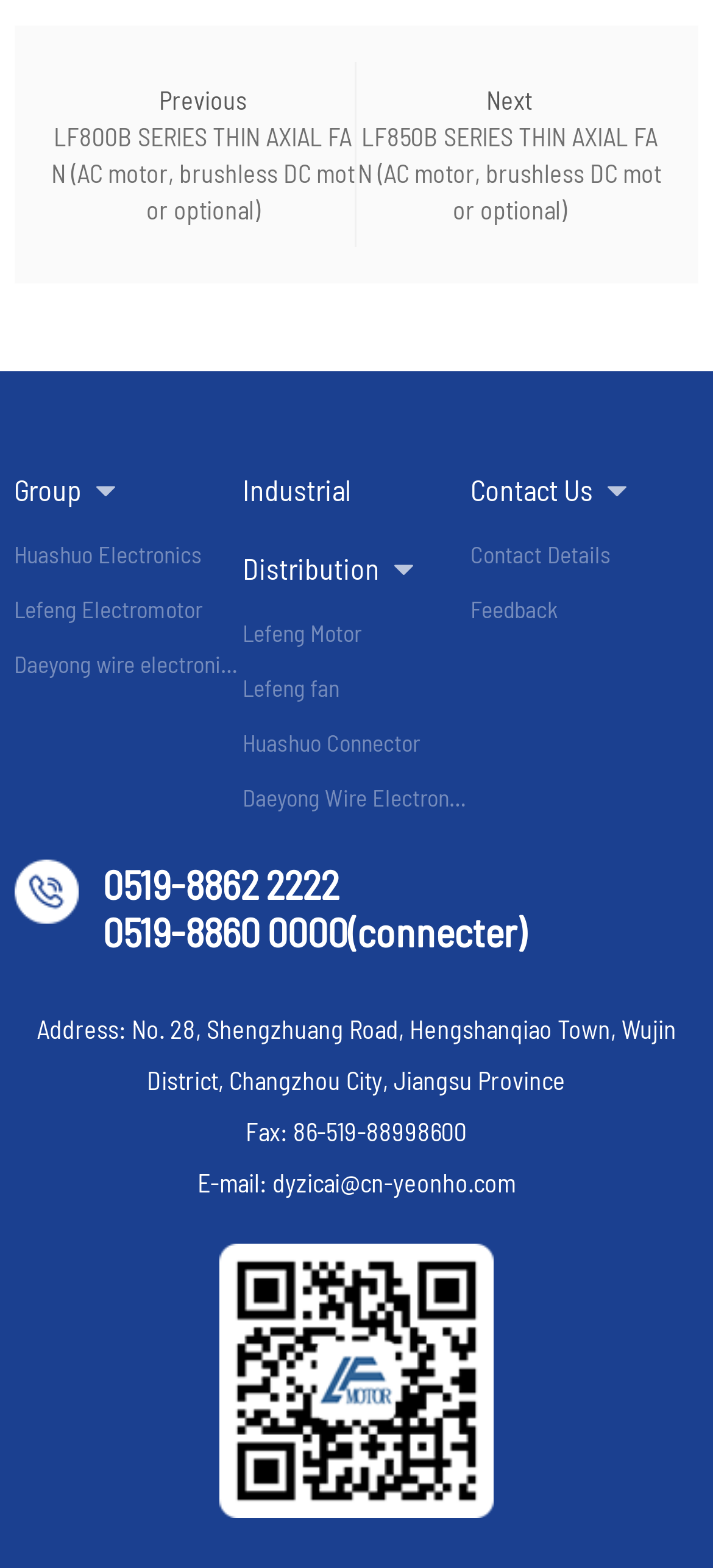Identify the bounding box coordinates of the area you need to click to perform the following instruction: "Search".

None